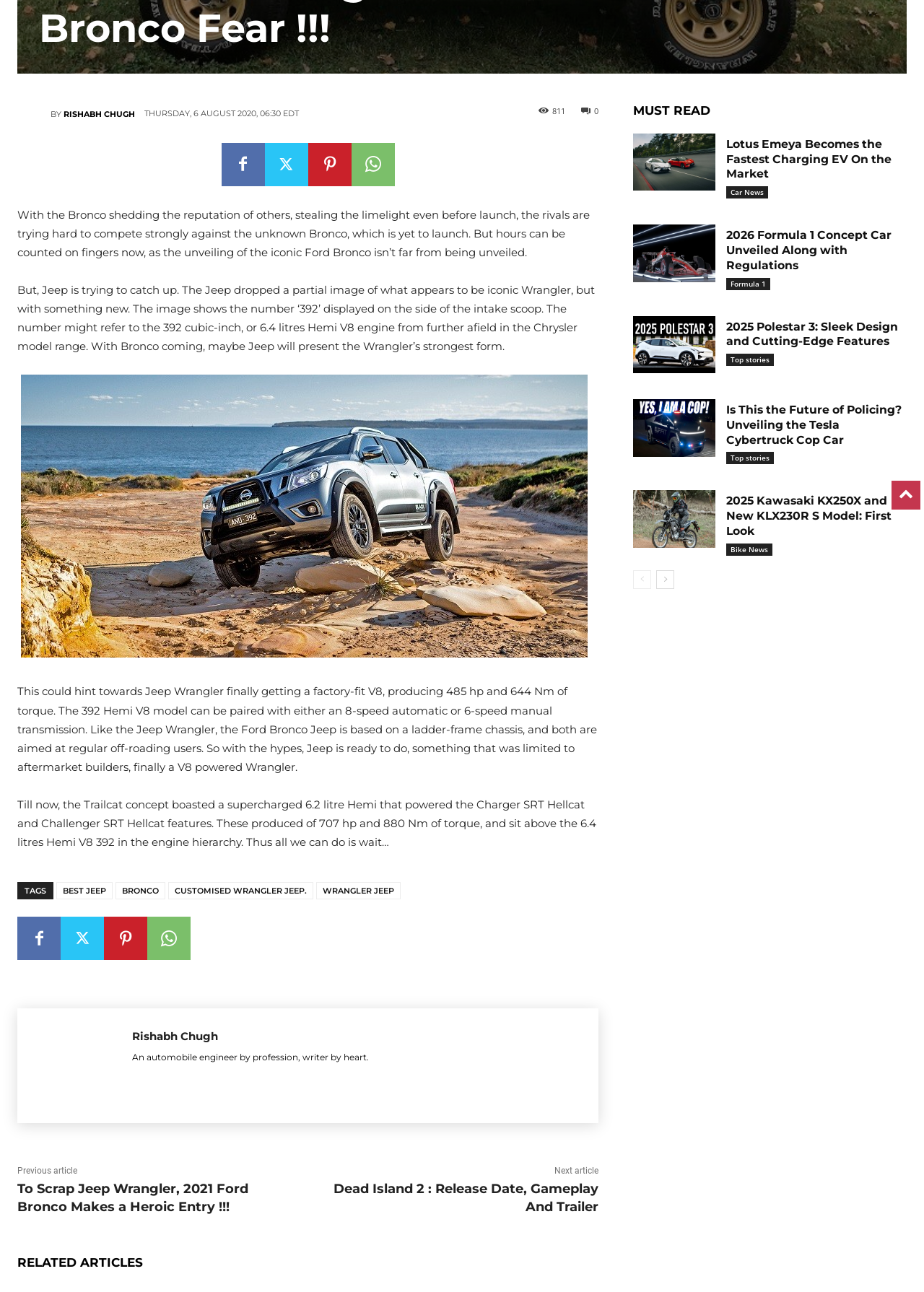Identify the bounding box of the UI element described as follows: "parent_node: BY title="Rishabh Chugh"". Provide the coordinates as four float numbers in the range of 0 to 1 [left, top, right, bottom].

[0.019, 0.077, 0.055, 0.099]